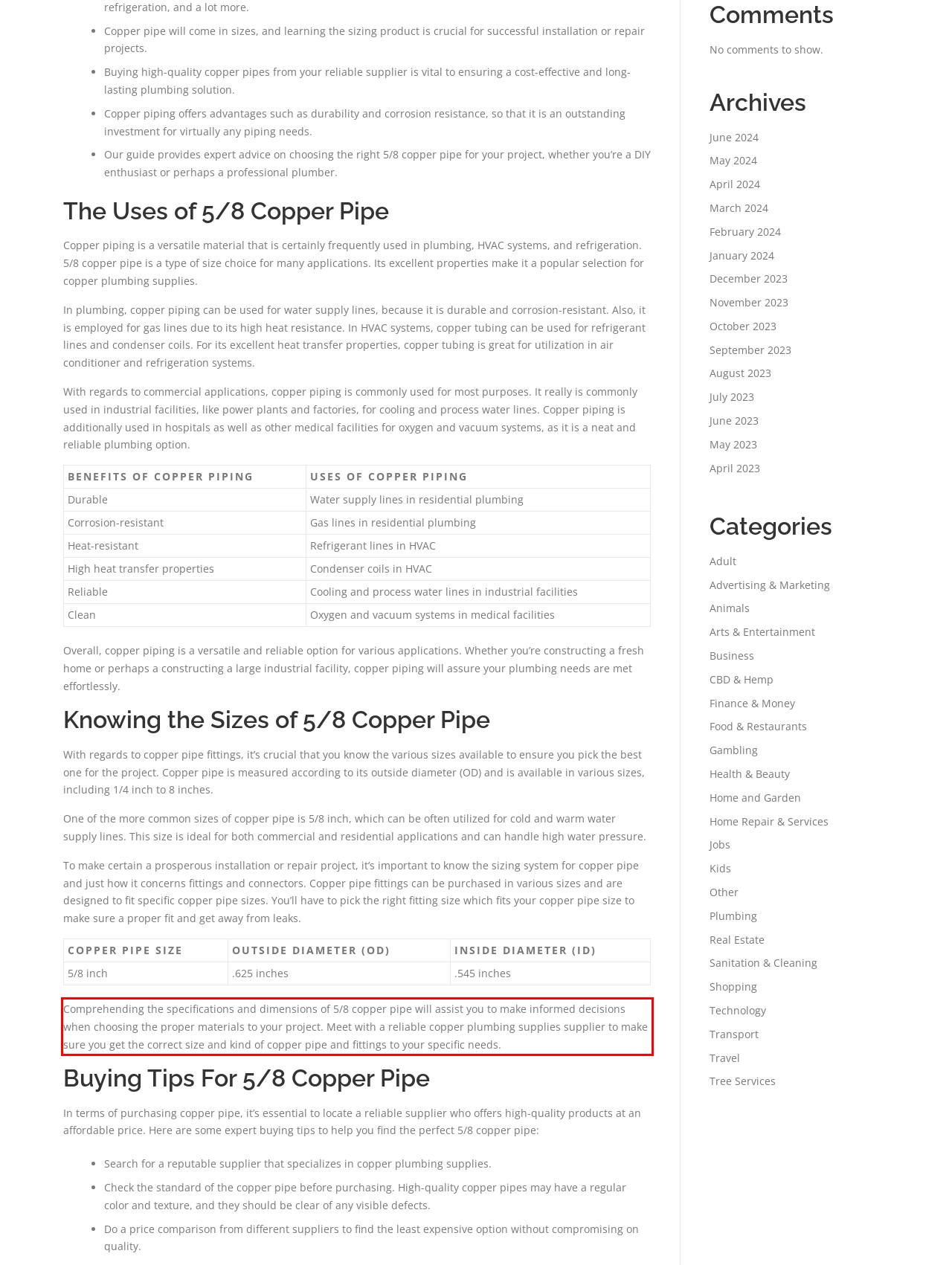Look at the provided screenshot of the webpage and perform OCR on the text within the red bounding box.

Comprehending the specifications and dimensions of 5/8 copper pipe will assist you to make informed decisions when choosing the proper materials to your project. Meet with a reliable copper plumbing supplies supplier to make sure you get the correct size and kind of copper pipe and fittings to your specific needs.